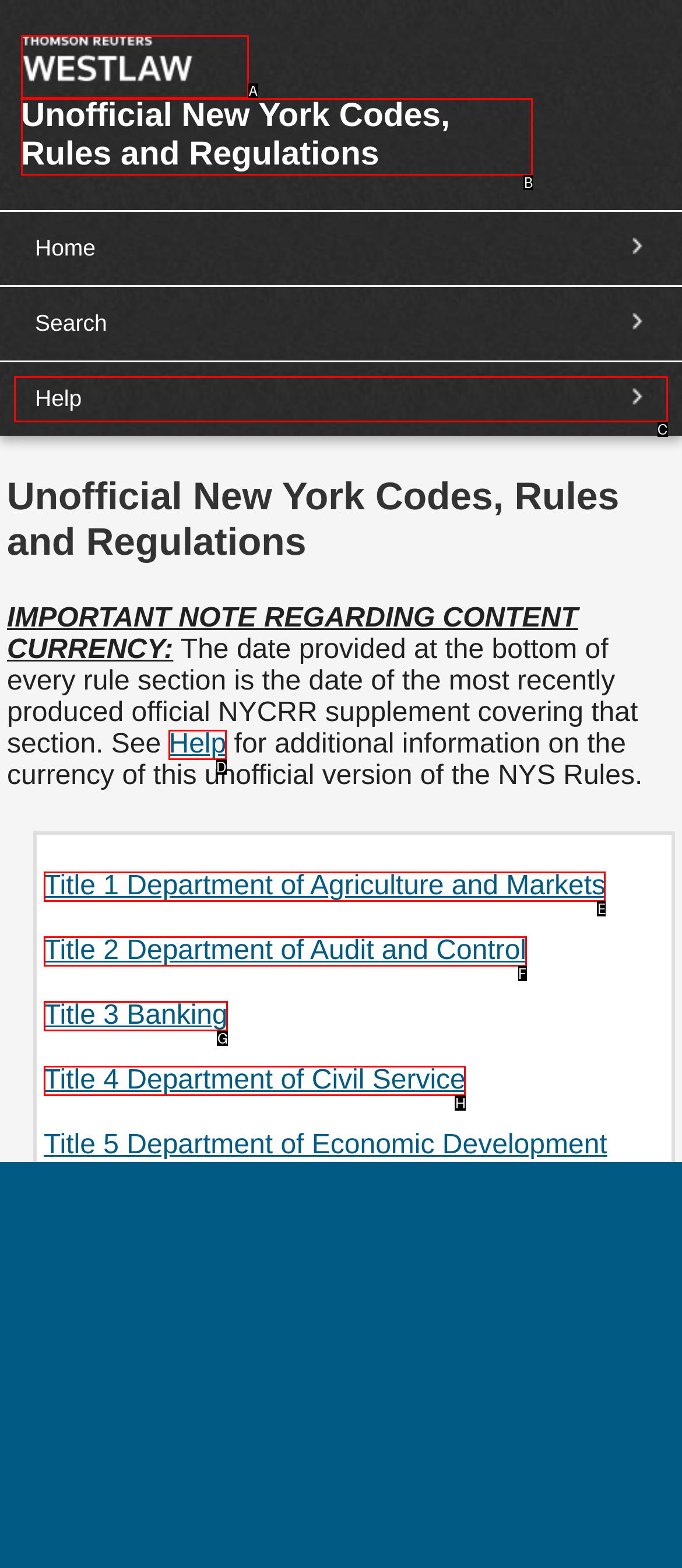Choose the correct UI element to click for this task: get help Answer using the letter from the given choices.

C